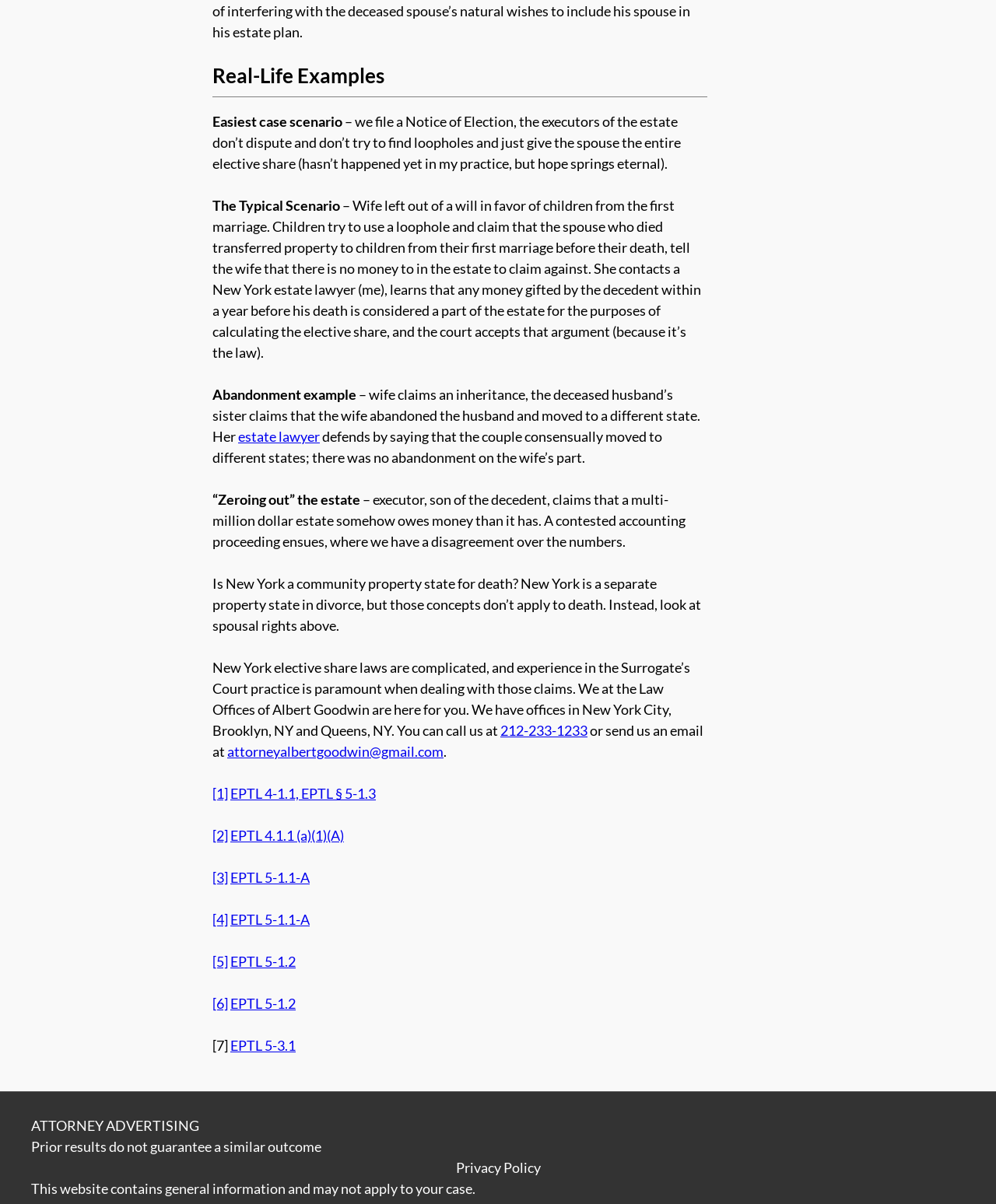Determine the bounding box coordinates of the clickable element necessary to fulfill the instruction: "Read more about EPTL 4-1.1". Provide the coordinates as four float numbers within the 0 to 1 range, i.e., [left, top, right, bottom].

[0.231, 0.652, 0.302, 0.666]